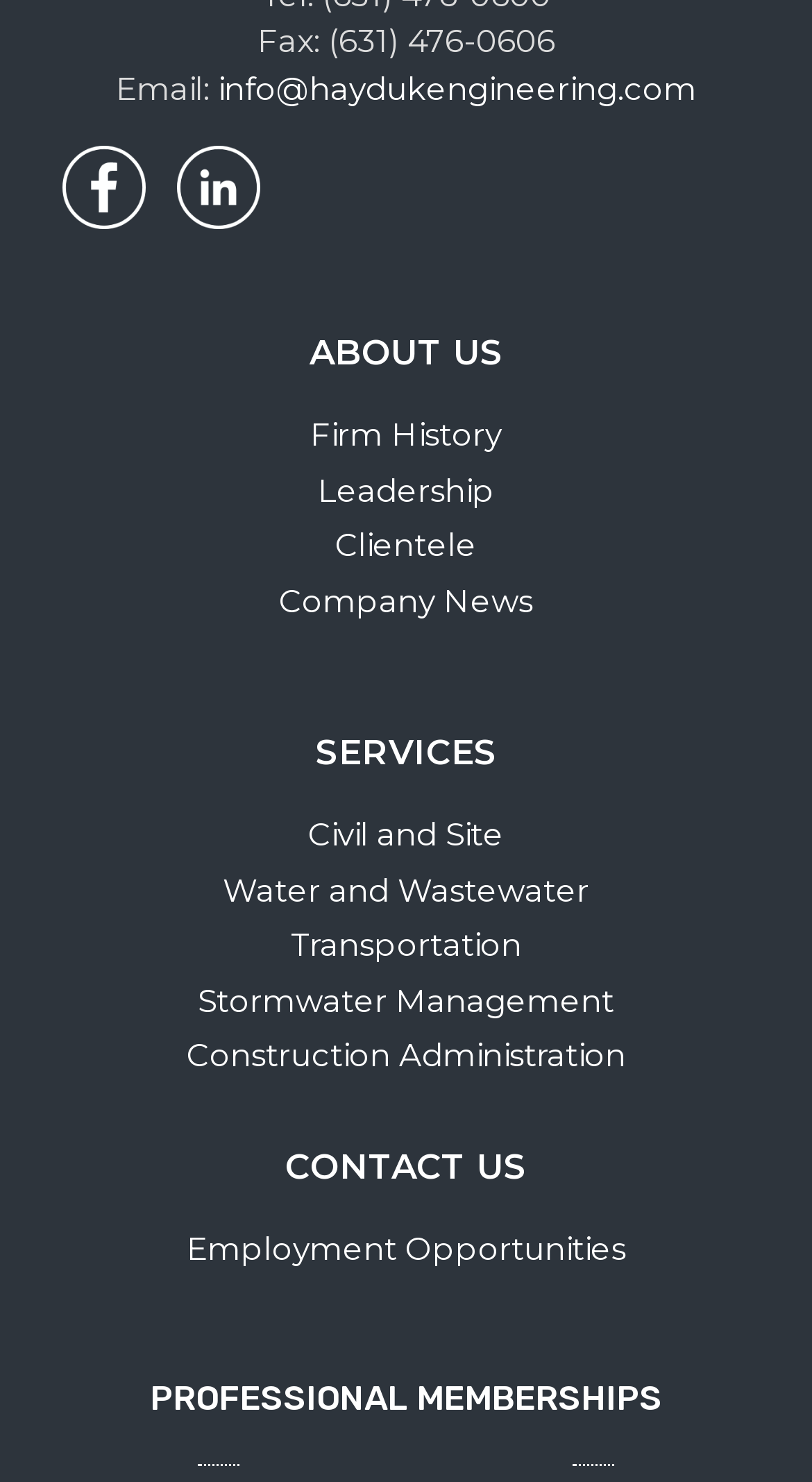Determine the bounding box coordinates of the clickable element to complete this instruction: "Send an email". Provide the coordinates in the format of four float numbers between 0 and 1, [left, top, right, bottom].

[0.268, 0.046, 0.858, 0.073]